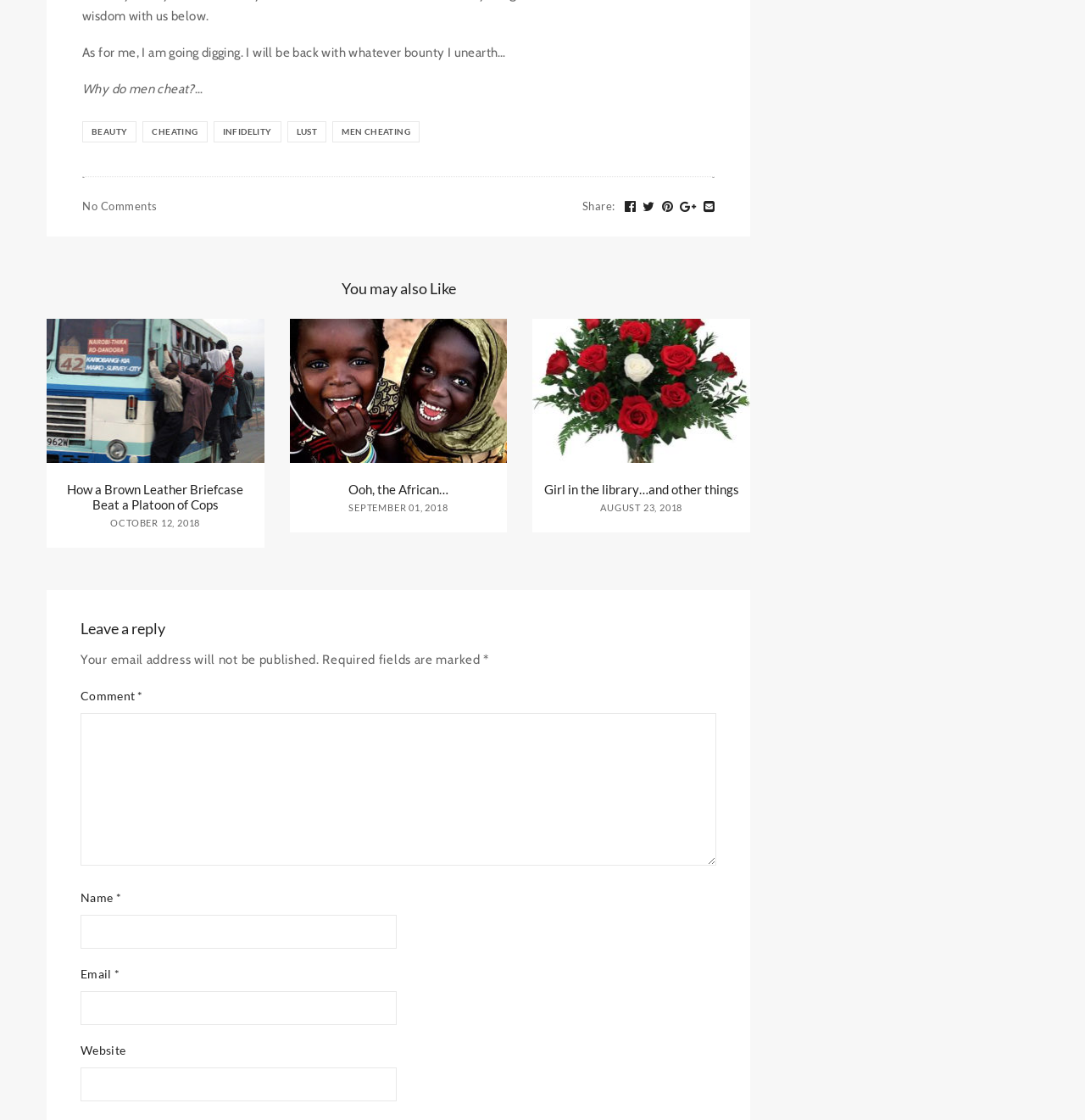How many links are there under 'You may also Like'?
Please give a detailed and elaborate answer to the question based on the image.

I counted the number of links under the heading 'You may also Like' and found three links: 'How a Brown Leather Briefcase Beat a Platoon of Cops', 'Ooh, the African…', and 'Girl in the library…and other things'.